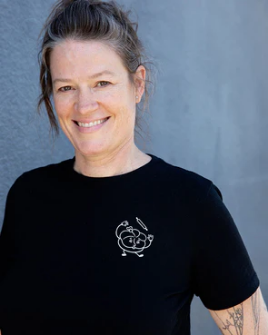Analyze the image and provide a detailed answer to the question: What is the atmosphere in the image?

The natural lighting in the image highlights the woman's features, creating a warm and inviting atmosphere, which is suitable for a baking or culinary venture.